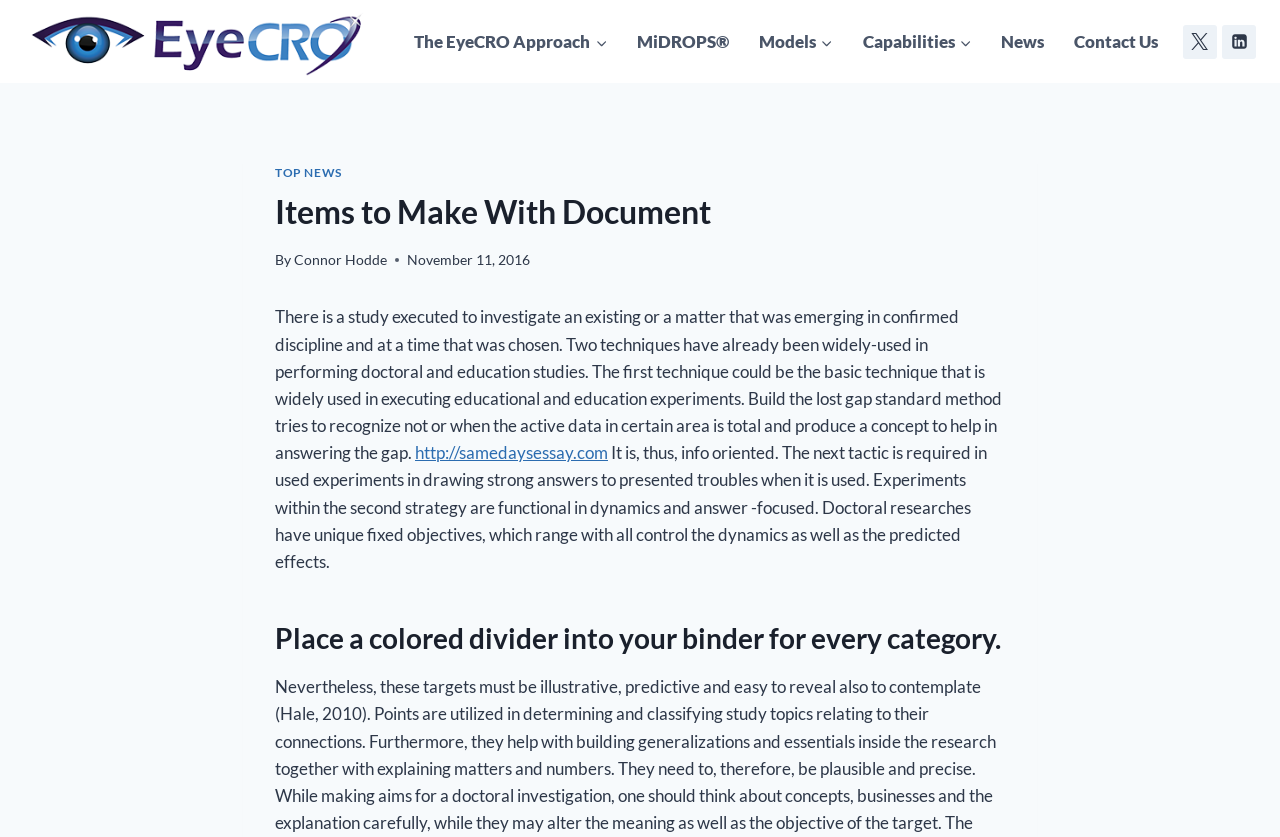Generate a comprehensive description of the webpage.

The webpage appears to be a blog or article page with a focus on academic research. At the top, there is a primary navigation menu with links to various sections, including "The EyeCRO Approach", "MiDROPS", "Models", "Capabilities", "News", and "Contact Us". Below the navigation menu, there are social media links to Twitter and LinkedIn, accompanied by their respective icons.

The main content of the page is divided into sections, with a header that reads "Items to Make With Document". Below the header, there is a subheading "TOP NEWS" and a link to an article or blog post. The article itself is divided into paragraphs, with the first paragraph discussing a study that investigates an existing or emerging matter in a confirmed discipline. The text is followed by a link to an external website.

The article continues with a description of two techniques used in performing doctoral and education studies, with the first technique being the basic technique widely used in executing educational and education experiments. The second technique is used in experiments to draw strong answers to presented troubles. The article concludes with a heading "Place a colored divider into your binder for every category", which suggests that the article may be providing guidance or instructions on organizing research materials.

Throughout the page, there are no images other than the social media icons. The layout is organized, with clear headings and concise text, making it easy to follow and read.